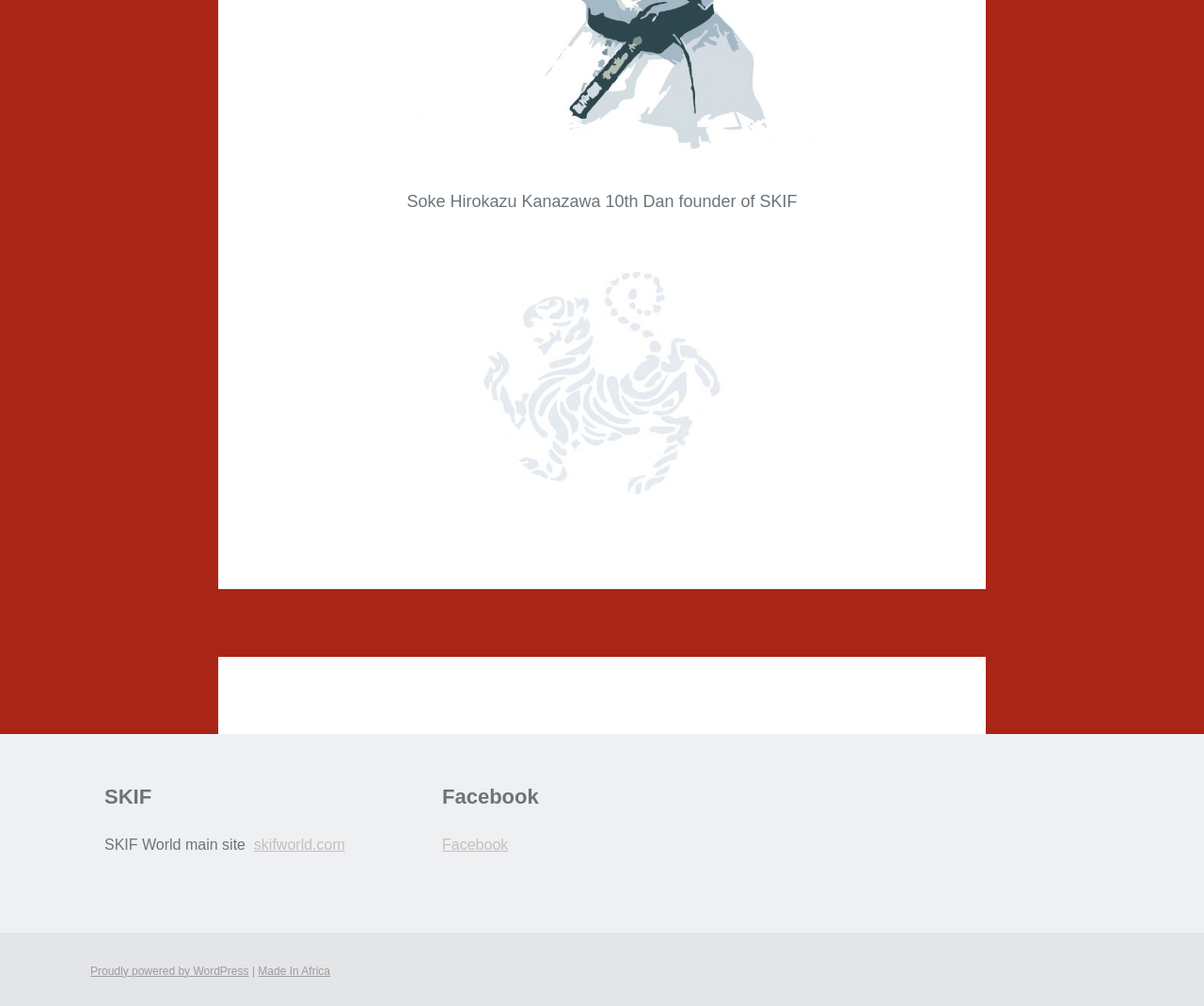What is the platform used to power the webpage?
Based on the image content, provide your answer in one word or a short phrase.

WordPress